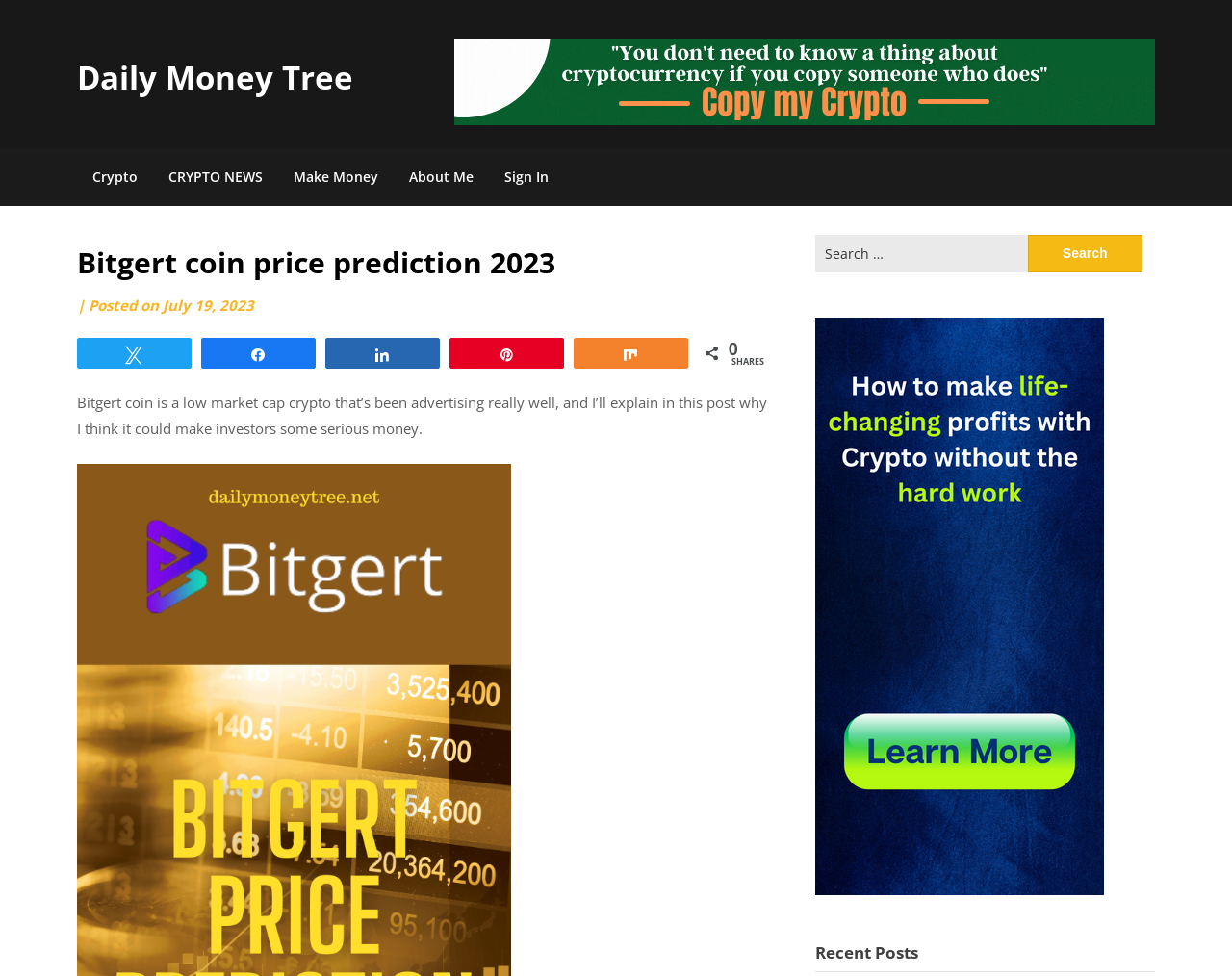Please specify the bounding box coordinates for the clickable region that will help you carry out the instruction: "Click on the 'Daily Money Tree' link".

[0.062, 0.057, 0.287, 0.102]